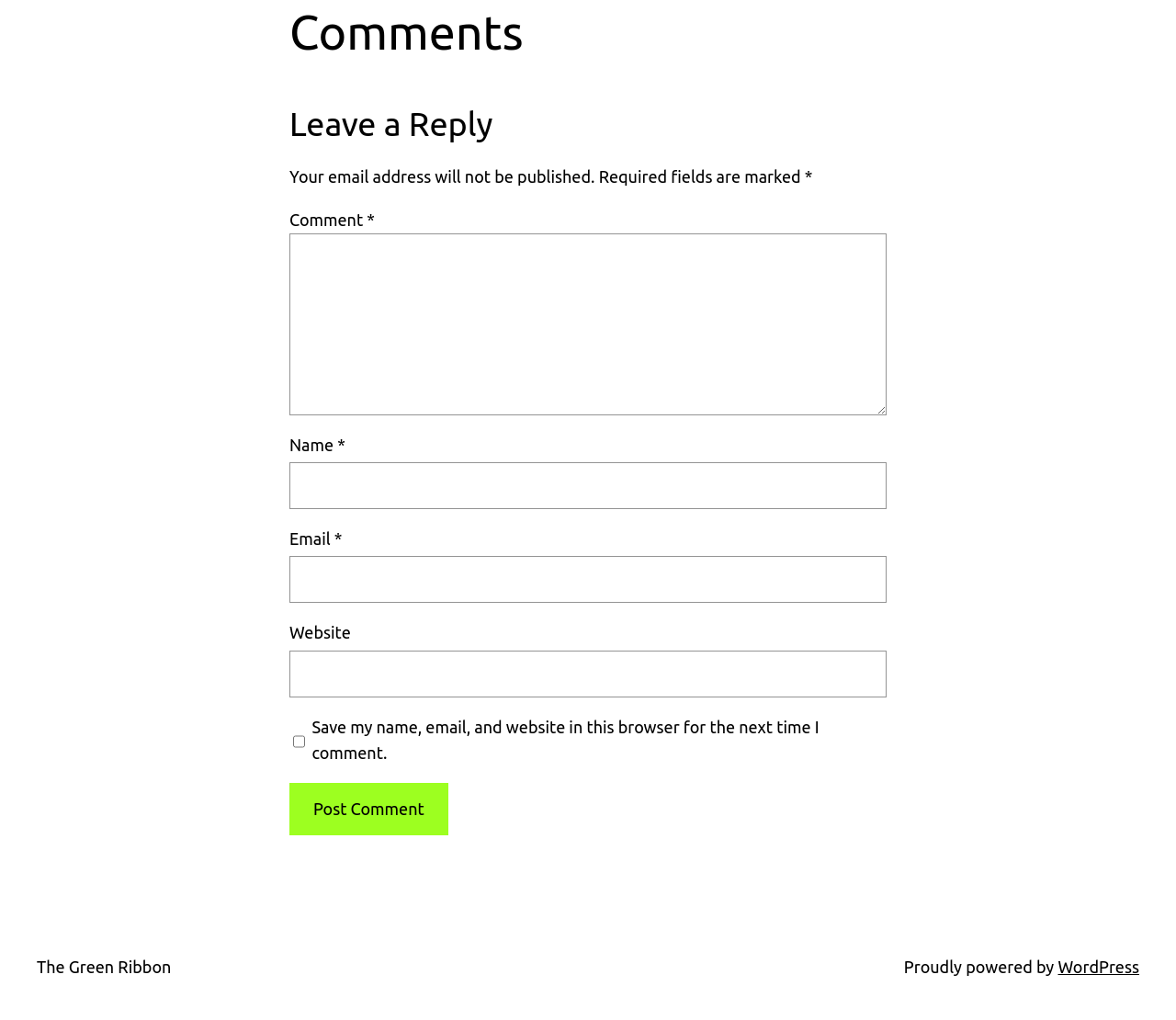What is the purpose of the webpage?
Using the image as a reference, answer the question with a short word or phrase.

Leave a comment